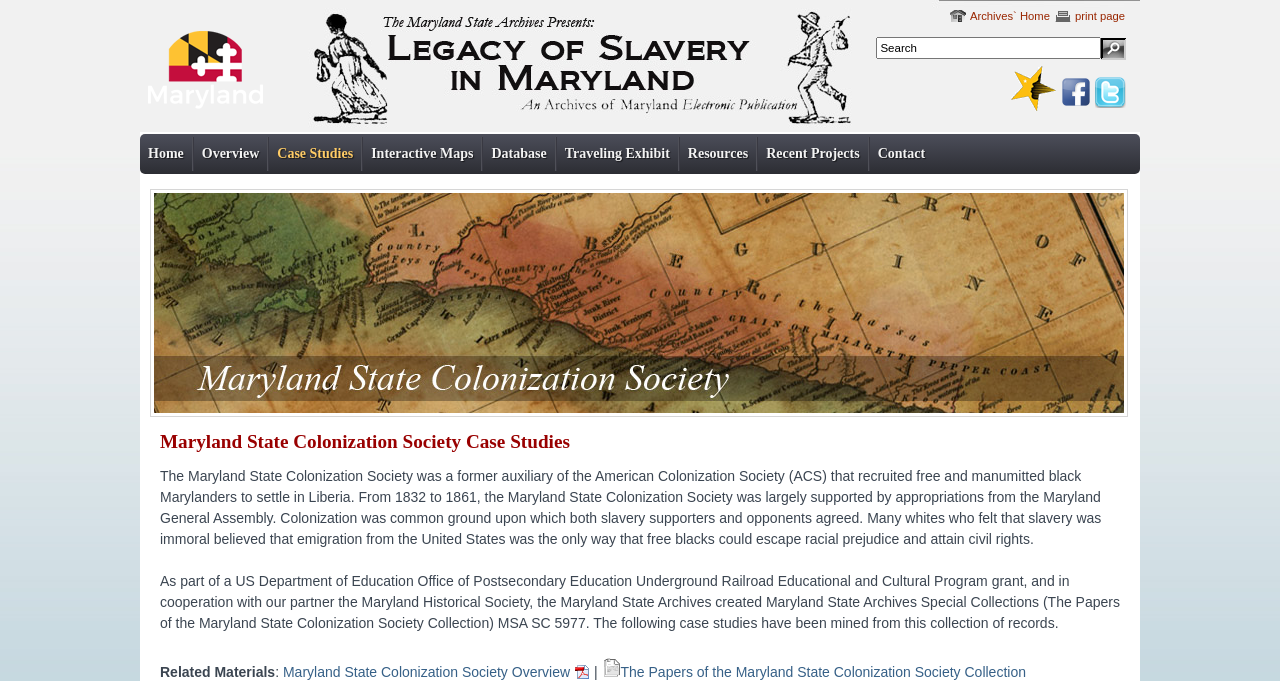What is the name of the society?
Refer to the image and answer the question using a single word or phrase.

Maryland State Colonization Society